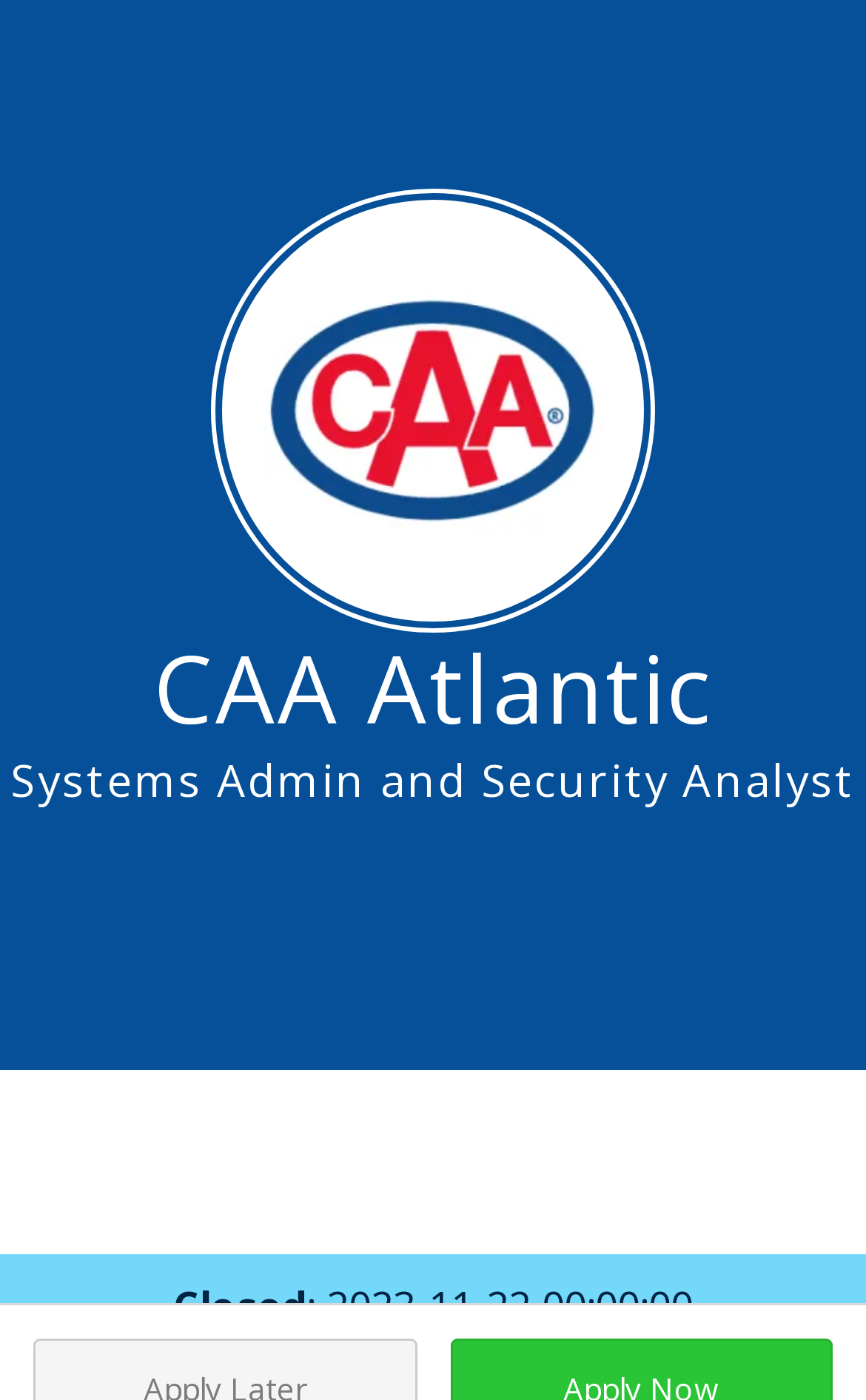Carefully observe the image and respond to the question with a detailed answer:
What is the section title above the 'Share' button?

The section title above the 'Share' button can be found in the heading element 'Discover' which is a child element of the header. The text content of the element is 'Discover' which indicates the section title above the 'Share' button.